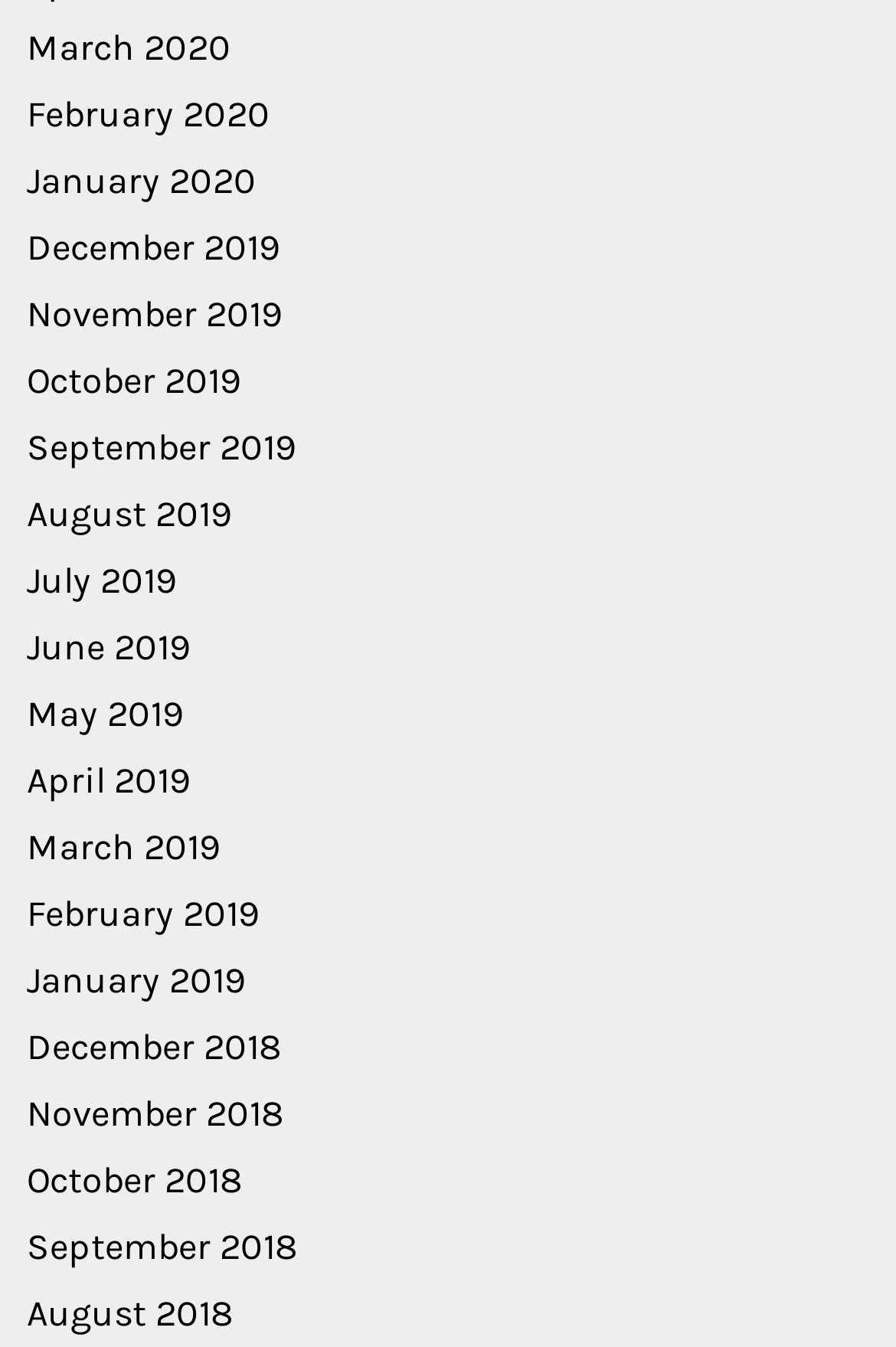Find and indicate the bounding box coordinates of the region you should select to follow the given instruction: "view February 2019".

[0.03, 0.662, 0.289, 0.695]